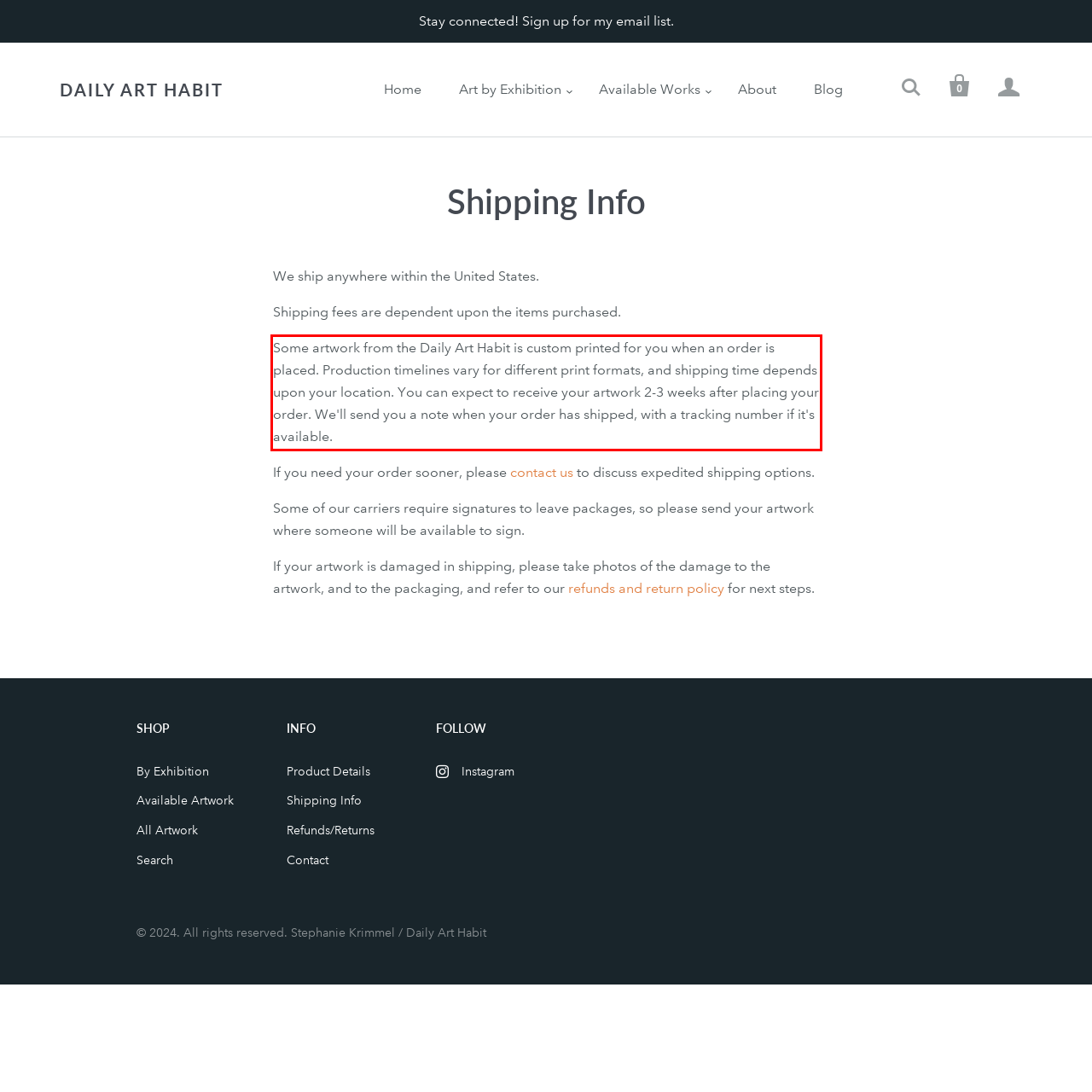You have a screenshot of a webpage, and there is a red bounding box around a UI element. Utilize OCR to extract the text within this red bounding box.

Some artwork from the Daily Art Habit is custom printed for you when an order is placed. Production timelines vary for different print formats, and shipping time depends upon your location. You can expect to receive your artwork 2-3 weeks after placing your order. We'll send you a note when your order has shipped, with a tracking number if it's available.